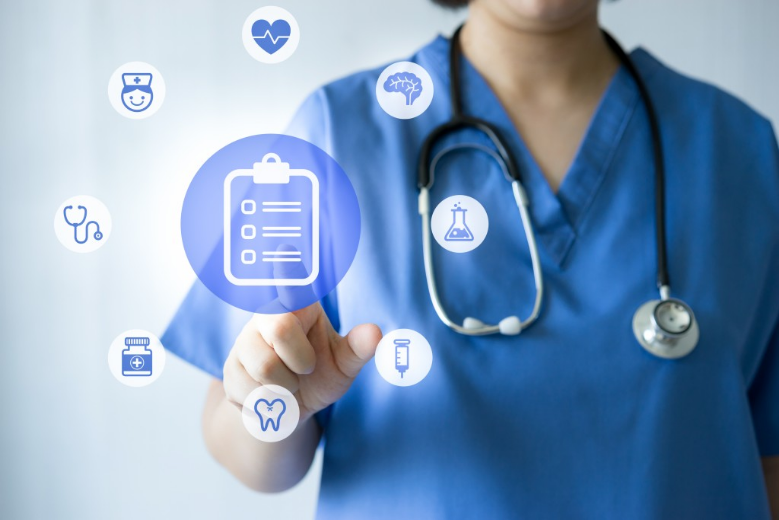What does the heart symbol represent?
From the image, respond with a single word or phrase.

Critical component of healthcare